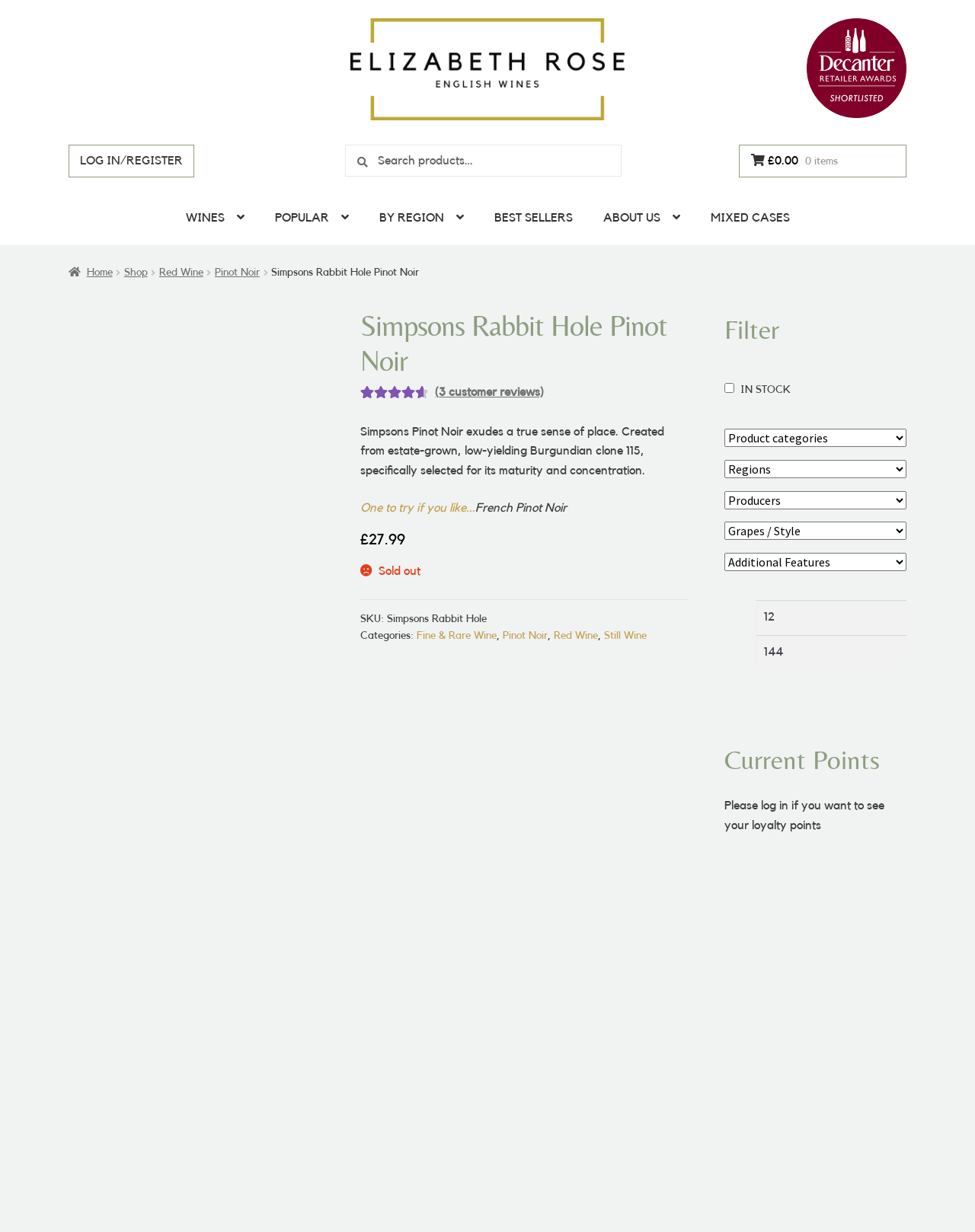Is the wine currently in stock?
Look at the image and construct a detailed response to the question.

I found the availability of the wine by looking at the product description section, where it says 'Sold out'.